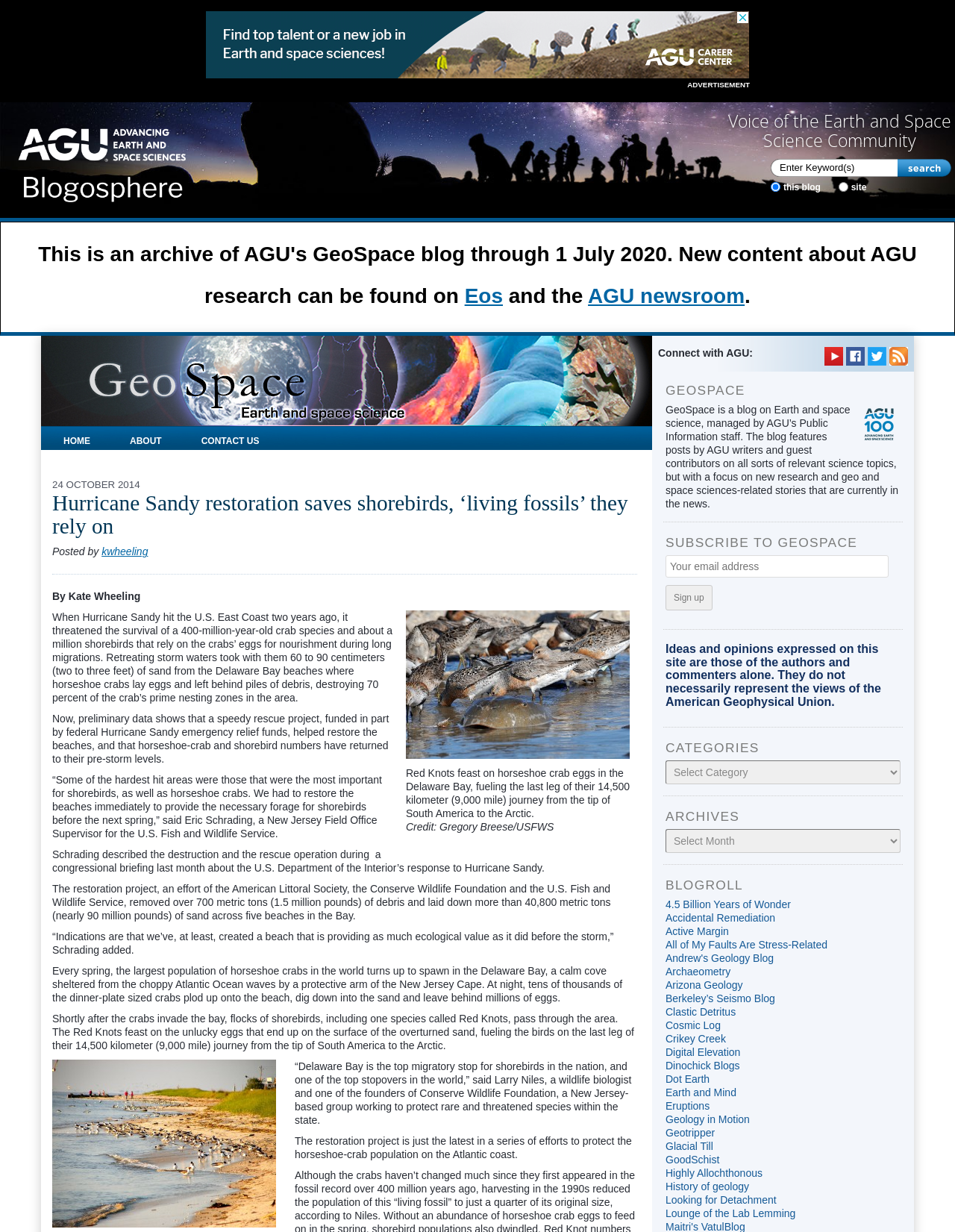Please give a concise answer to this question using a single word or phrase: 
What is the name of the crab species mentioned in the article?

Horseshoe crab